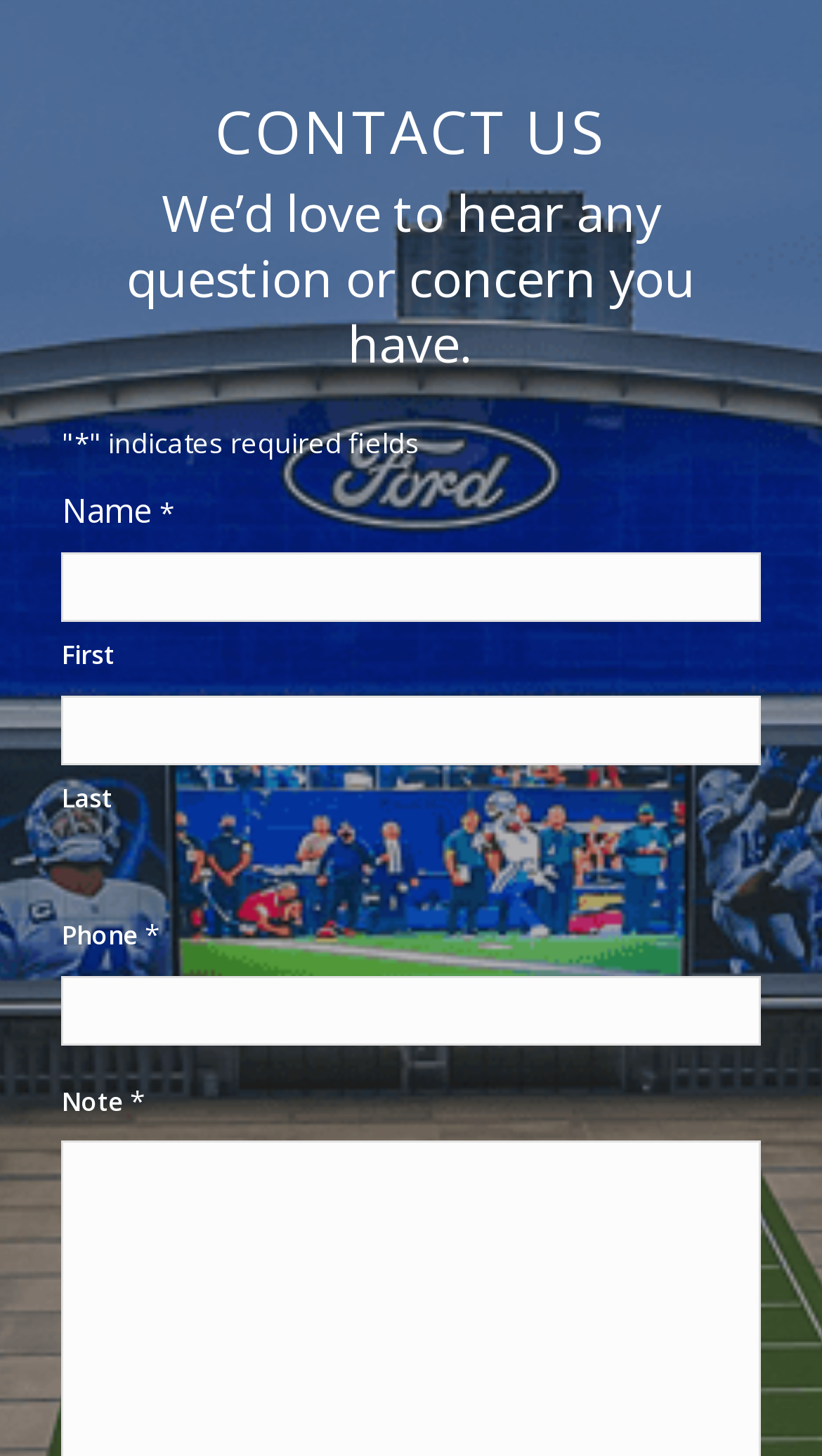Use a single word or phrase to answer the question: 
What is the position of the 'Phone' field on the webpage?

Below the name fields